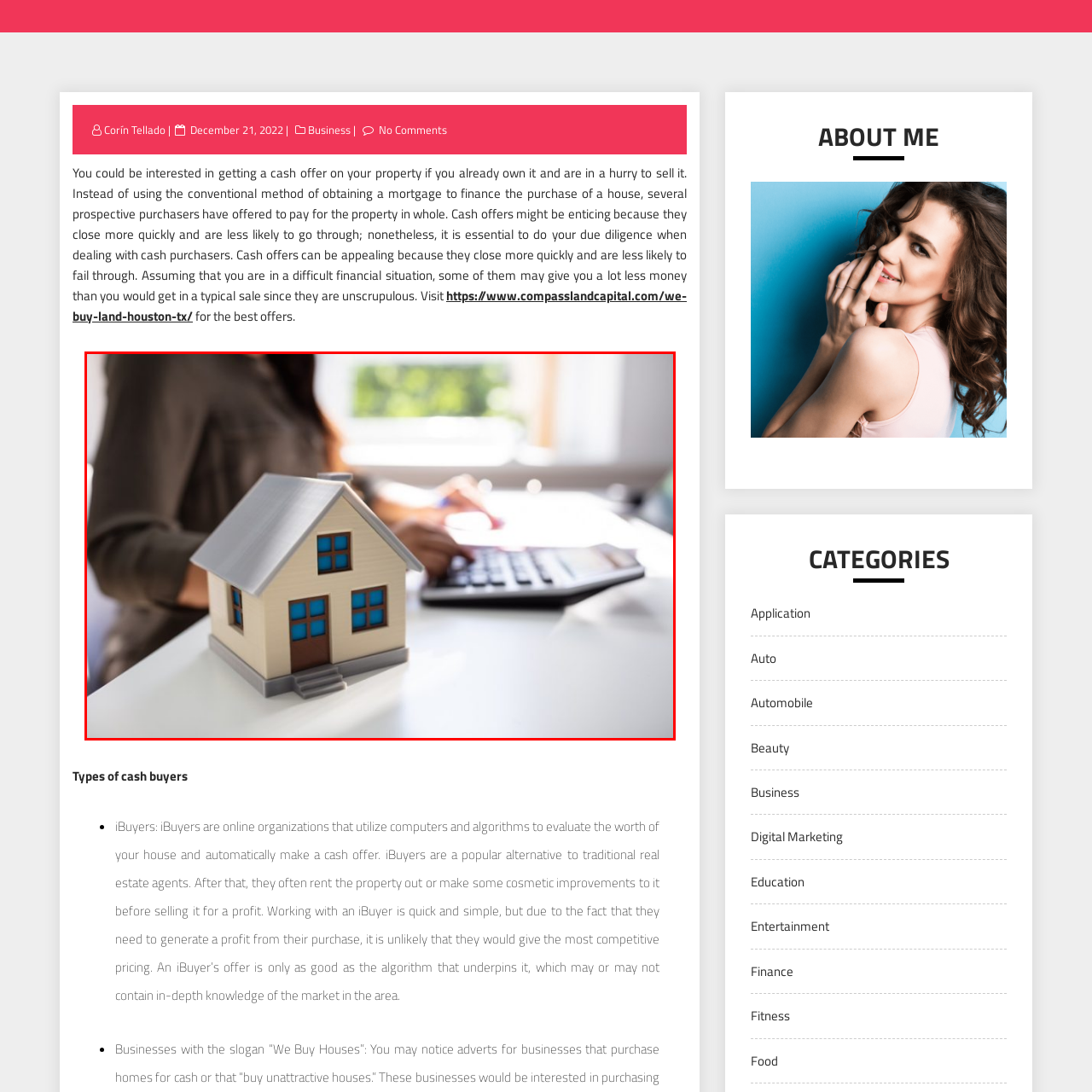What type of environment is depicted in the image?
Please review the image inside the red bounding box and answer using a single word or phrase.

Bright and naturally lit